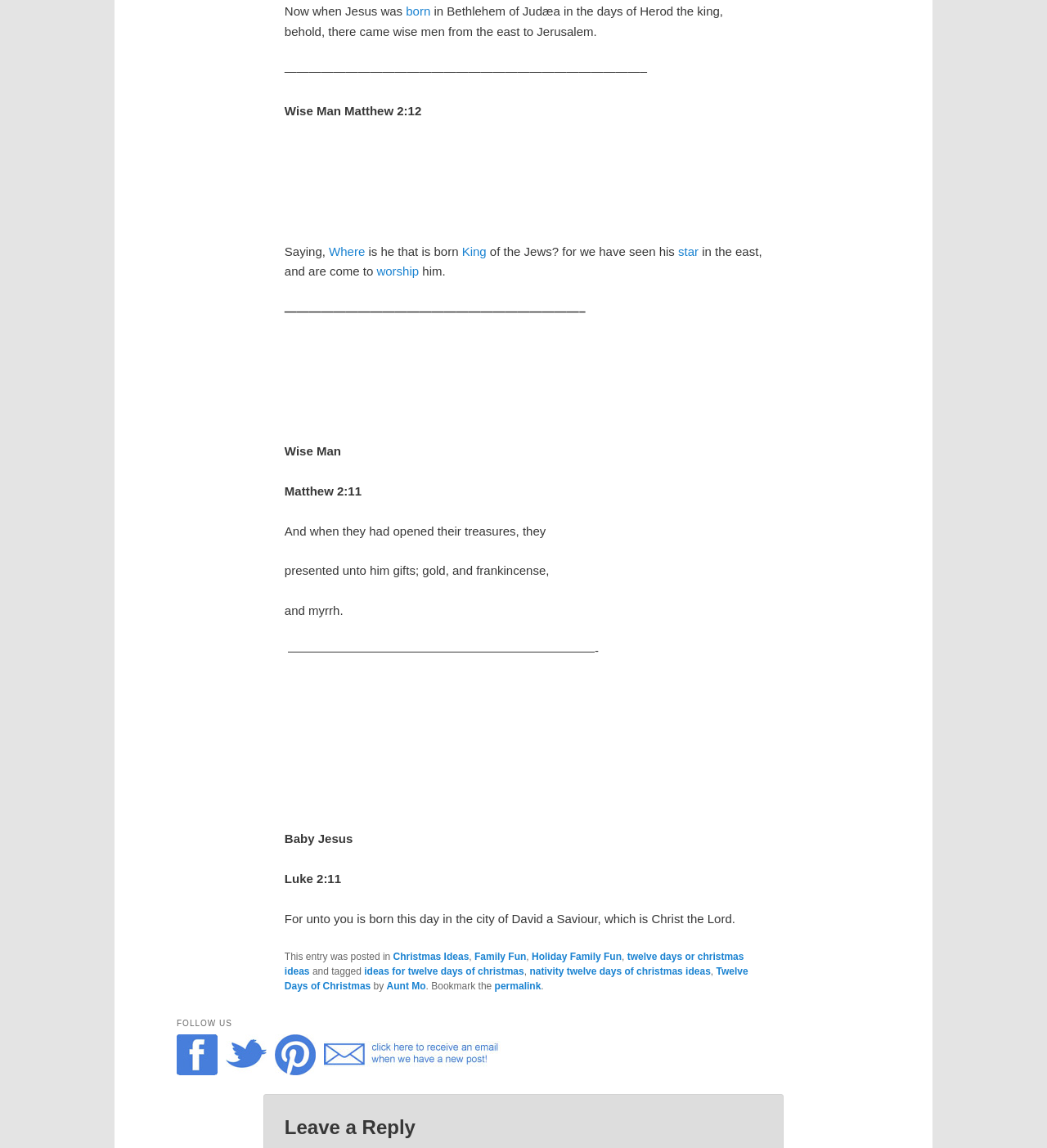Identify the bounding box coordinates of the region that should be clicked to execute the following instruction: "Click the link 'born'".

[0.388, 0.004, 0.411, 0.016]